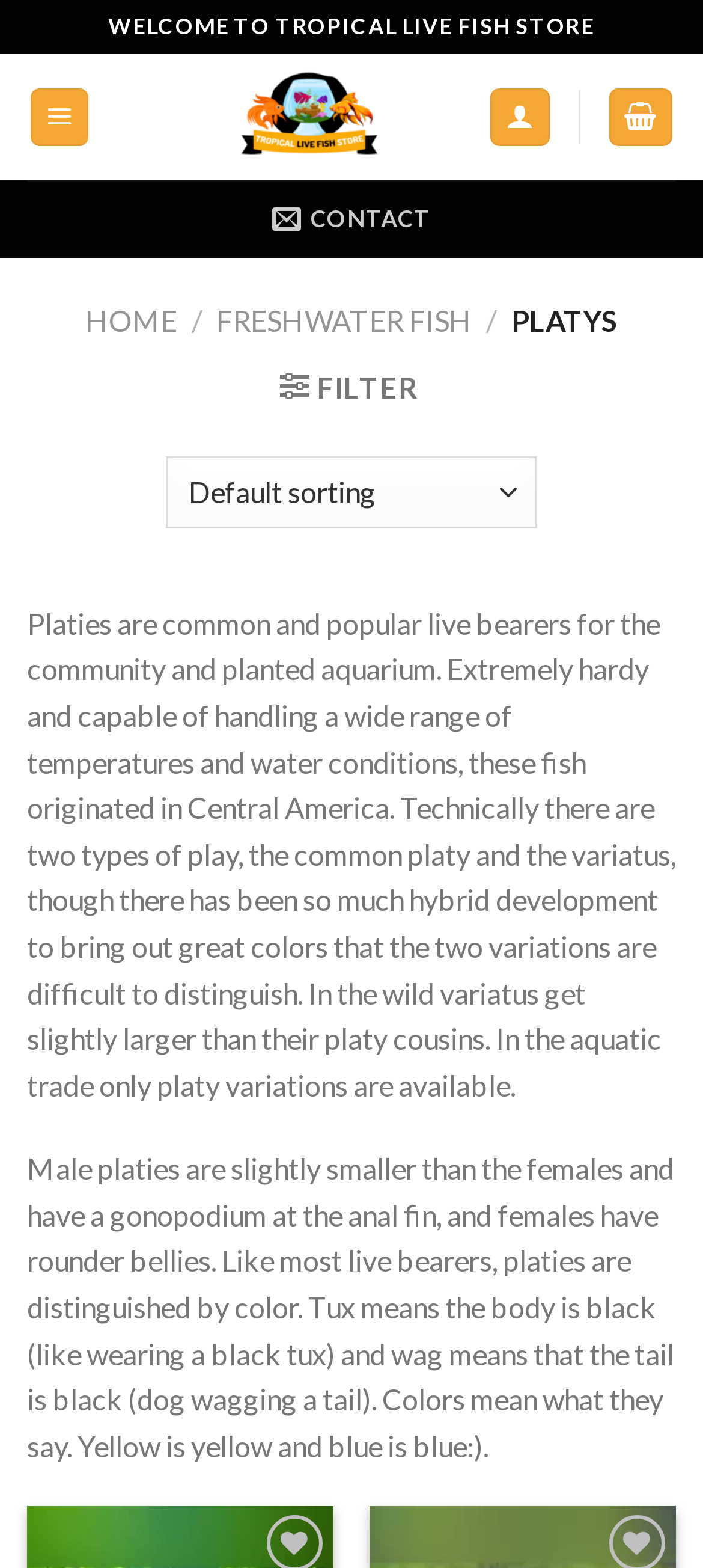Given the element description Home, specify the bounding box coordinates of the corresponding UI element in the format (top-left x, top-left y, bottom-right x, bottom-right y). All values must be between 0 and 1.

[0.122, 0.193, 0.252, 0.215]